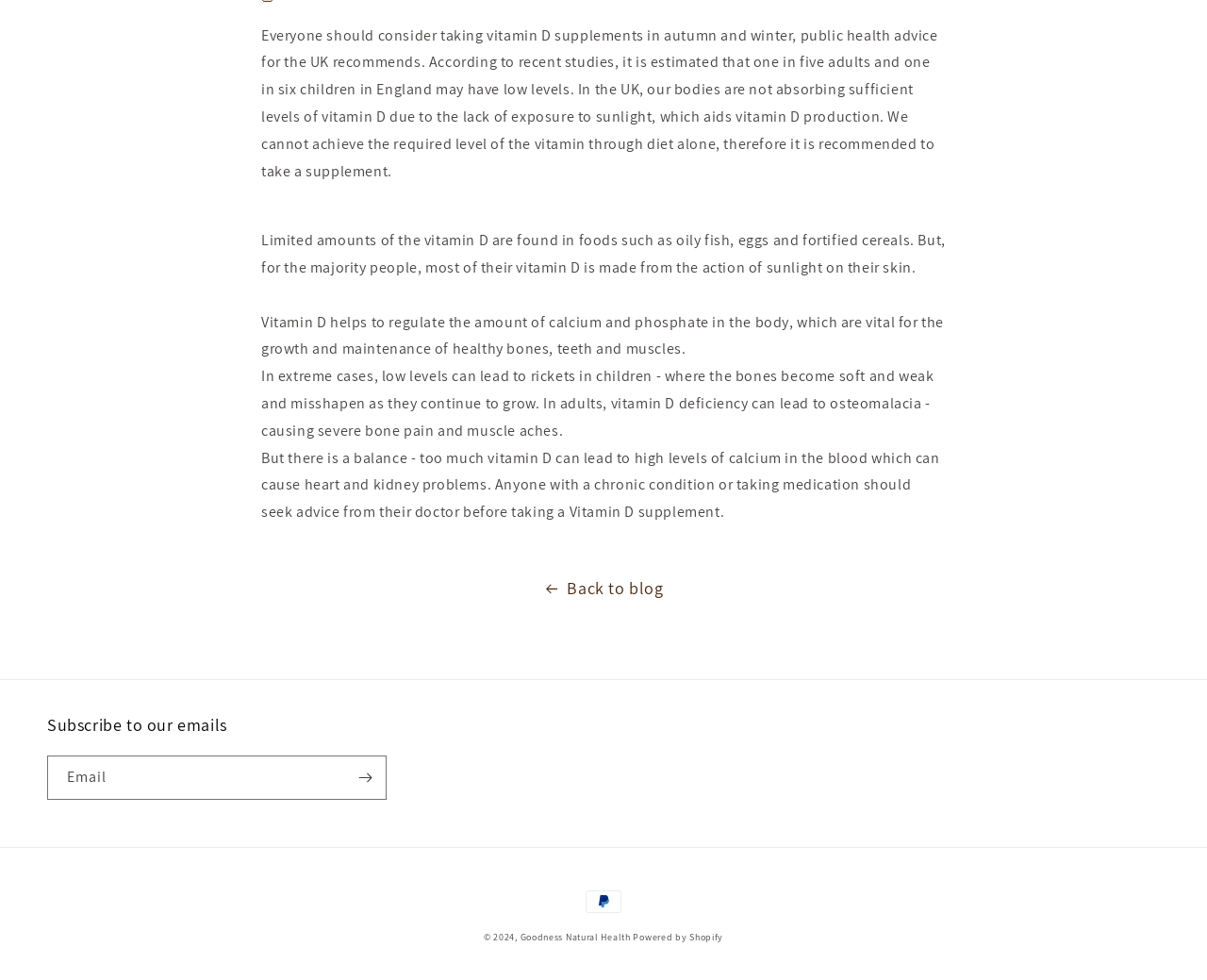Predict the bounding box of the UI element that fits this description: "Learning to Drive".

None